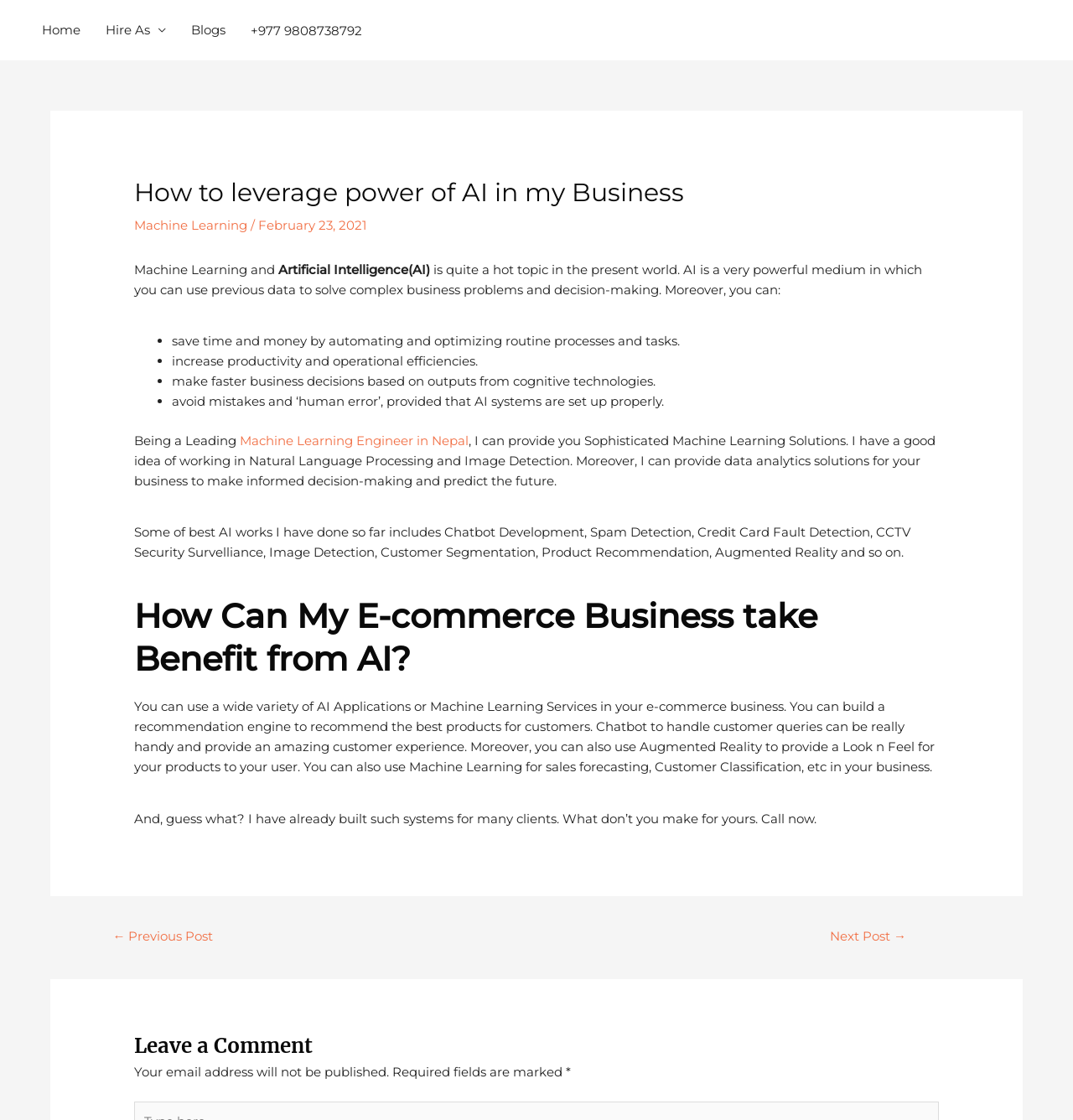What is the purpose of the author's machine learning solutions?
Answer with a single word or phrase by referring to the visual content.

Informed decision-making